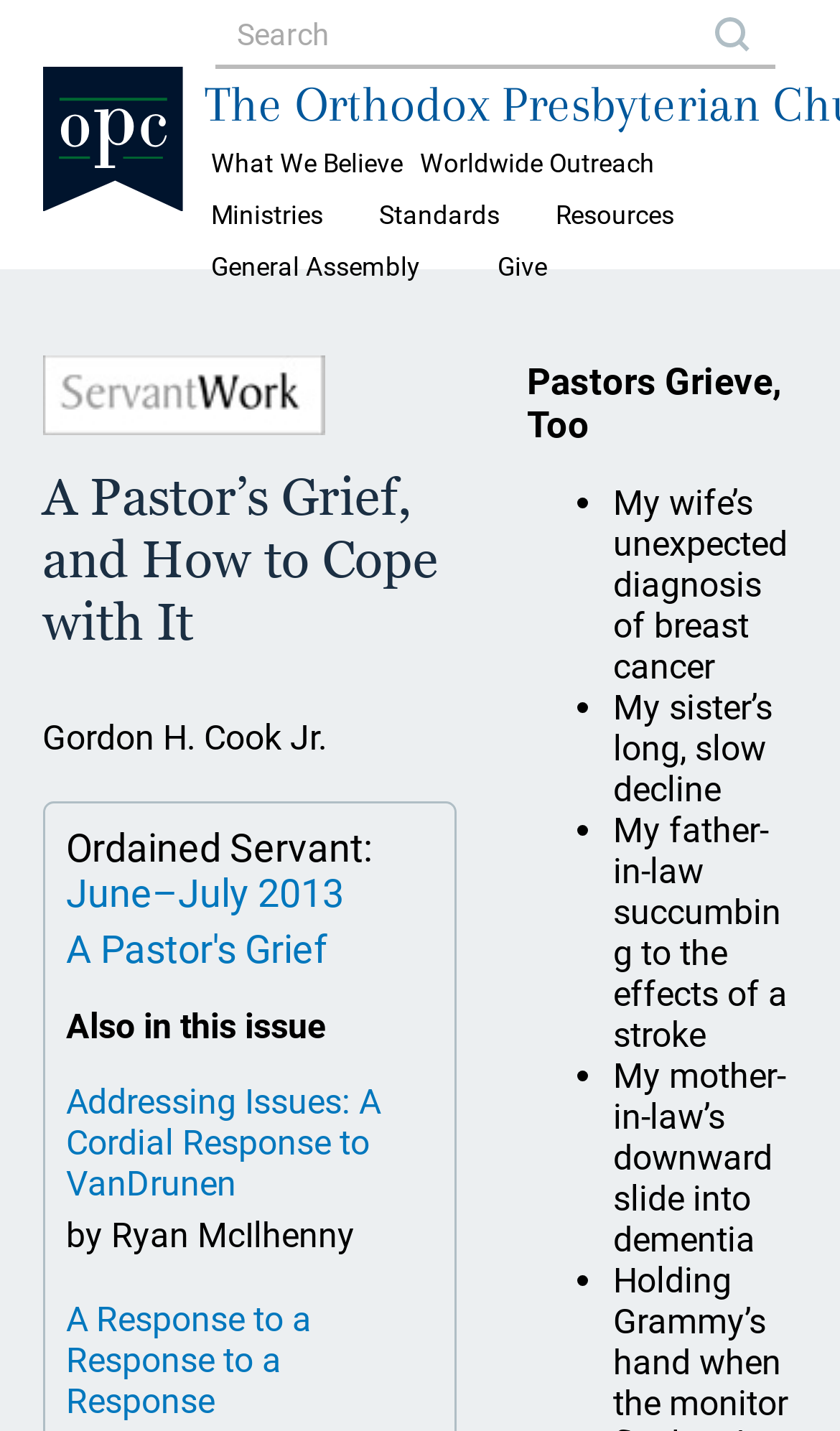Please identify the bounding box coordinates of the element's region that needs to be clicked to fulfill the following instruction: "Click on 'Addressing Issues: A Cordial Response to VanDrunen'". The bounding box coordinates should consist of four float numbers between 0 and 1, i.e., [left, top, right, bottom].

[0.078, 0.756, 0.453, 0.841]